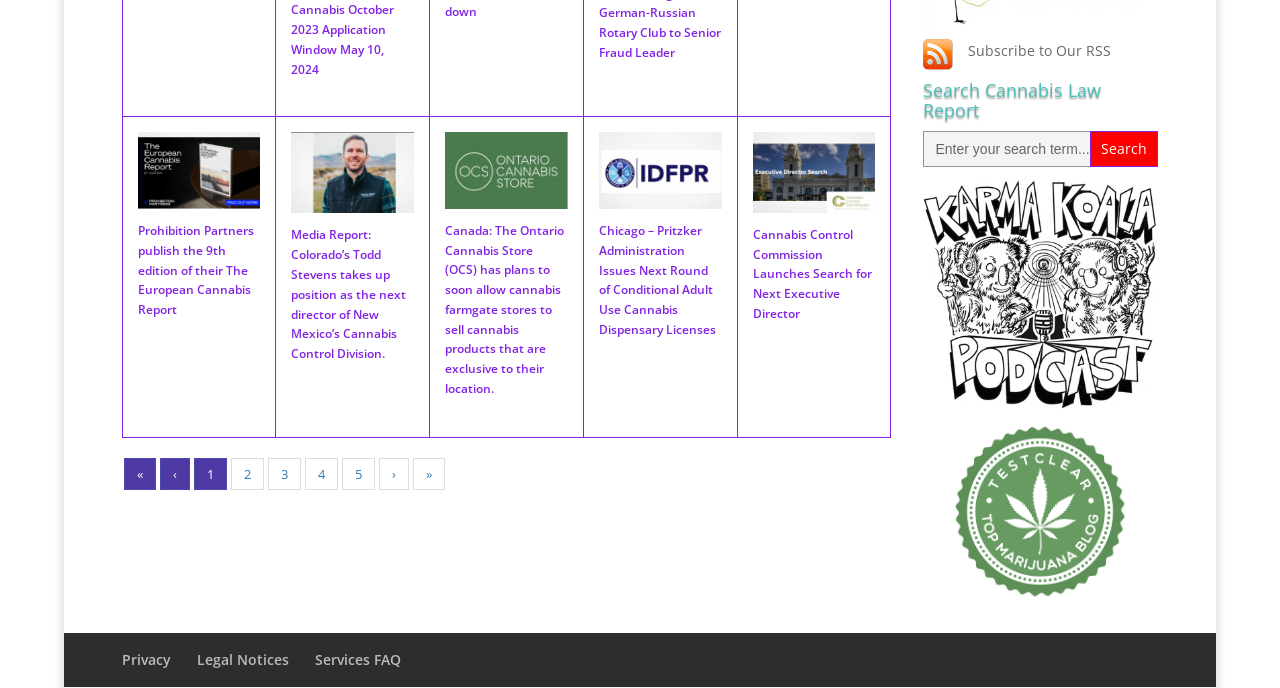Using the provided element description: "parent_node: Search for: value="Search"", identify the bounding box coordinates. The coordinates should be four floats between 0 and 1 in the order [left, top, right, bottom].

[0.852, 0.19, 0.905, 0.243]